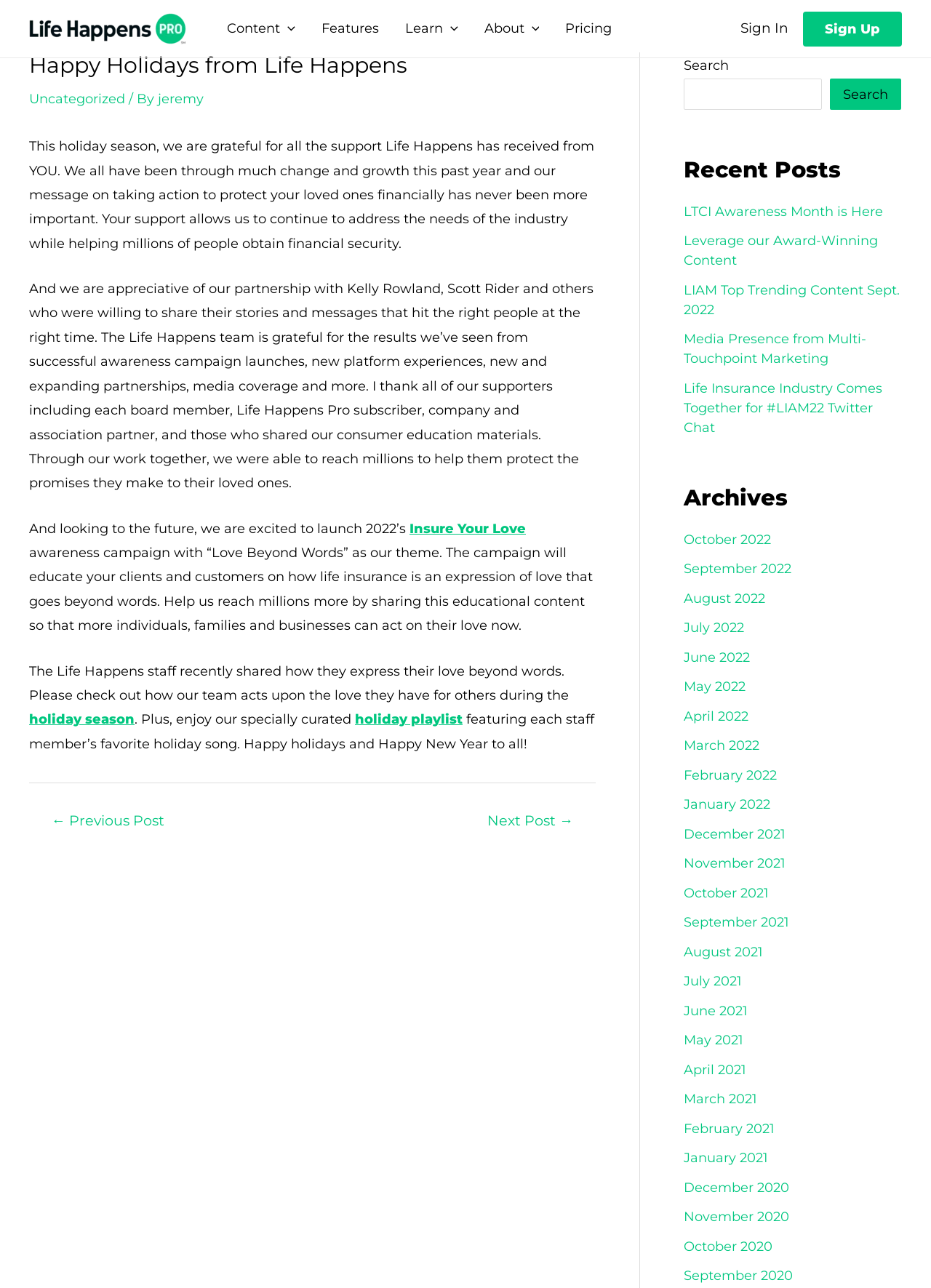What is the theme of the 2022 awareness campaign?
Refer to the image and give a detailed response to the question.

The theme of the 2022 awareness campaign can be found in the article section, where it says '...our theme. The campaign will educate your clients and customers on how life insurance is an expression of love that goes beyond words.'.